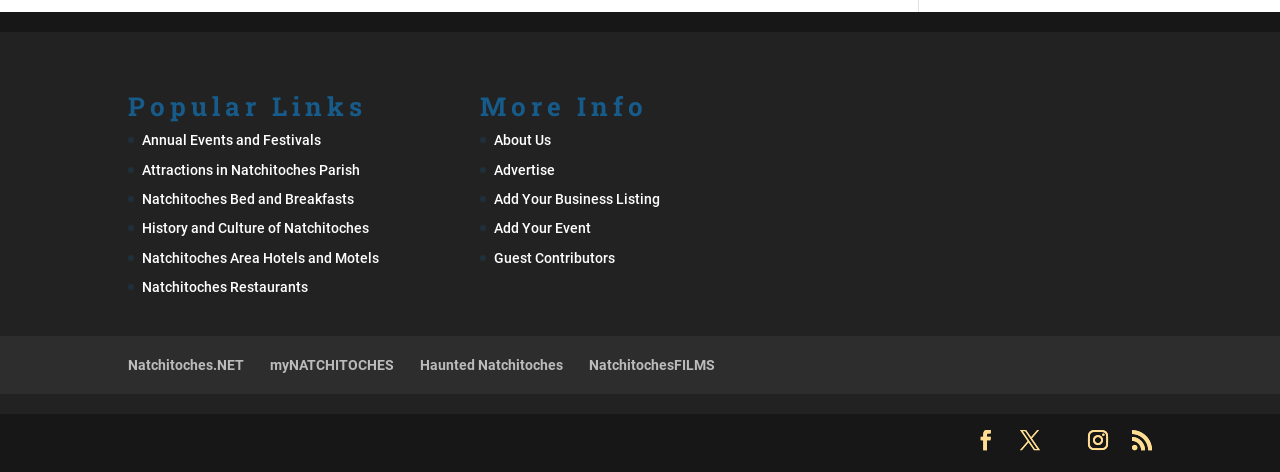Use a single word or phrase to answer the question:
What is the last link on the webpage?

